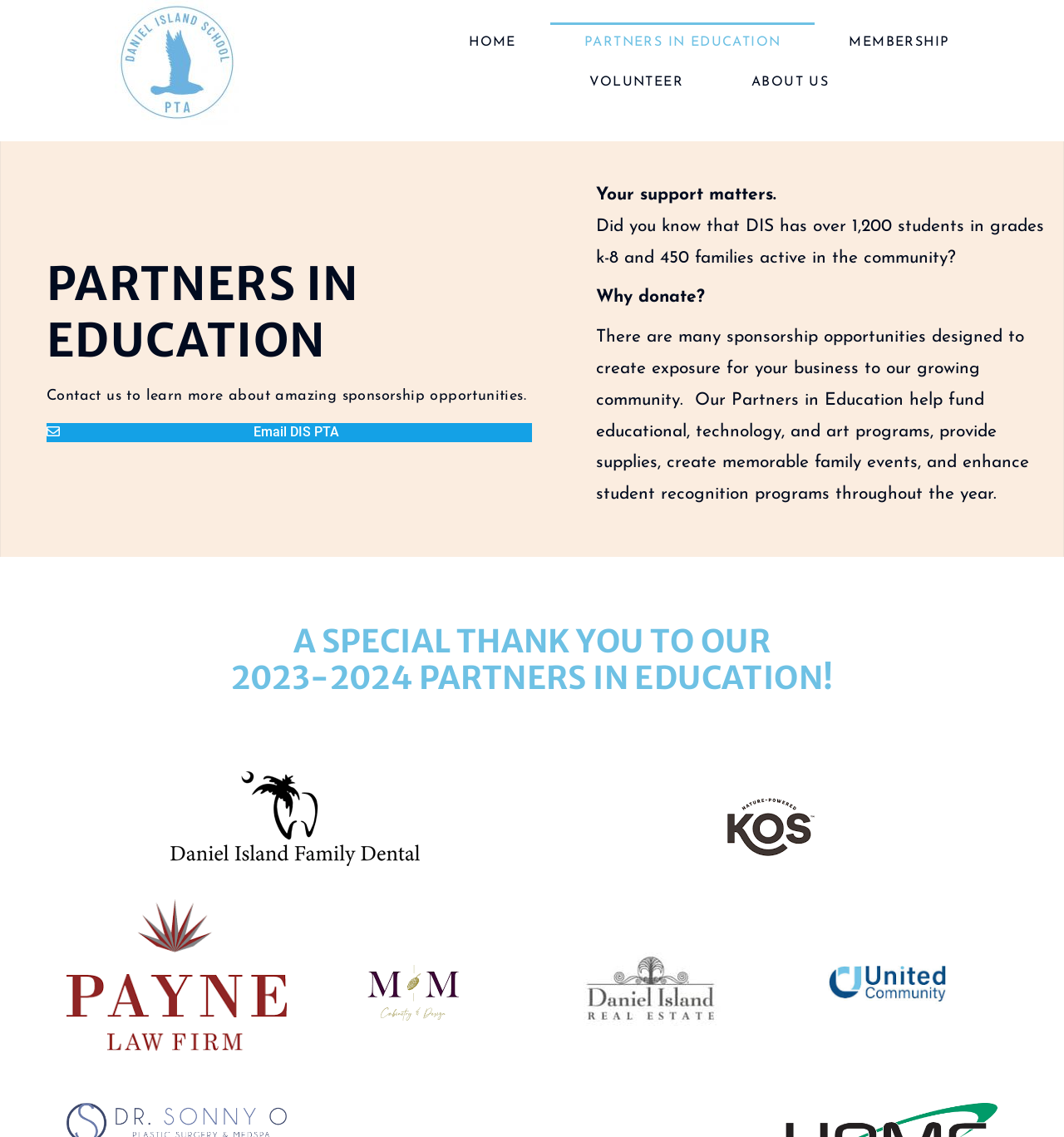What is the name of the school?
Based on the image, answer the question with as much detail as possible.

I inferred this answer by looking at the links and headings on the webpage, which mention 'Daniel Island School PTA' and 'Daniel Island' multiple times, indicating that the school is likely named Daniel Island School.